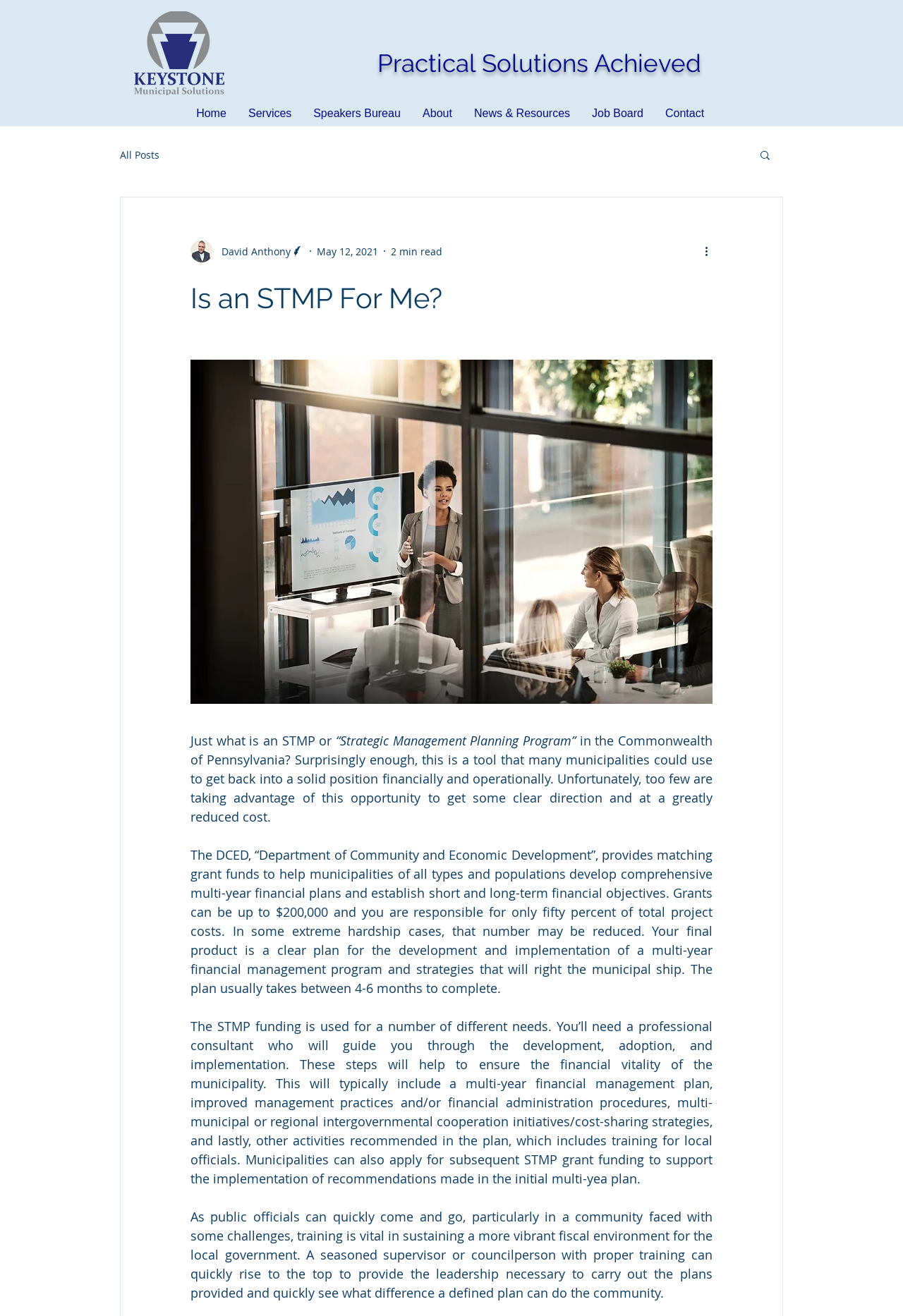Craft a detailed narrative of the webpage's structure and content.

This webpage is about the Strategic Management Planning Program (STMP) in the Commonwealth of Pennsylvania. At the top left corner, there is a logo of Keystone Municipal Solutions. Below the logo, there is a heading "Practical Solutions Achieved". 

To the right of the logo, there is a navigation menu with links to "Home", "Services", "Speakers Bureau", "About", "News & Resources", "Job Board", and "Contact". Below the navigation menu, there is another navigation menu with a link to "All Posts" under the "blog" section. 

On the right side of the page, there is a search button with a magnifying glass icon. Below the search button, there is a section with a writer's picture, their name "David Anthony", and their title "Writer". The section also includes the date "May 12, 2021" and a "2 min read" indicator.

The main content of the page is an article titled "Is an STMP For Me?" which is also the title of the webpage. The article starts with a question "Just what is an STMP or “Strategic Management Planning Program” in the Commonwealth of Pennsylvania?" and then explains the program in detail. The article is divided into four paragraphs, each describing a different aspect of the STMP, including its benefits, funding, and implementation.